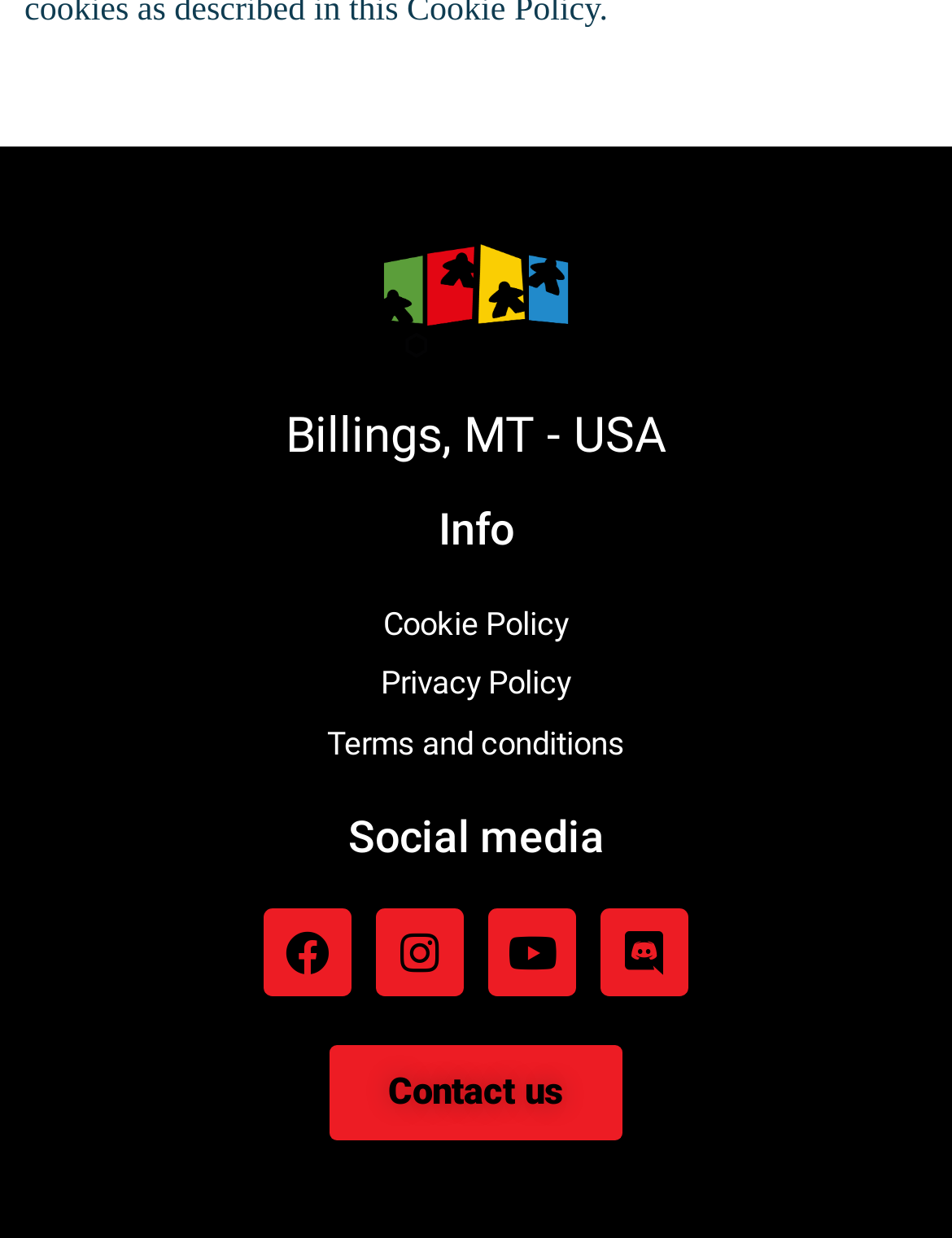Please specify the bounding box coordinates in the format (top-left x, top-left y, bottom-right x, bottom-right y), with all values as floating point numbers between 0 and 1. Identify the bounding box of the UI element described by: Discord

[0.631, 0.734, 0.723, 0.805]